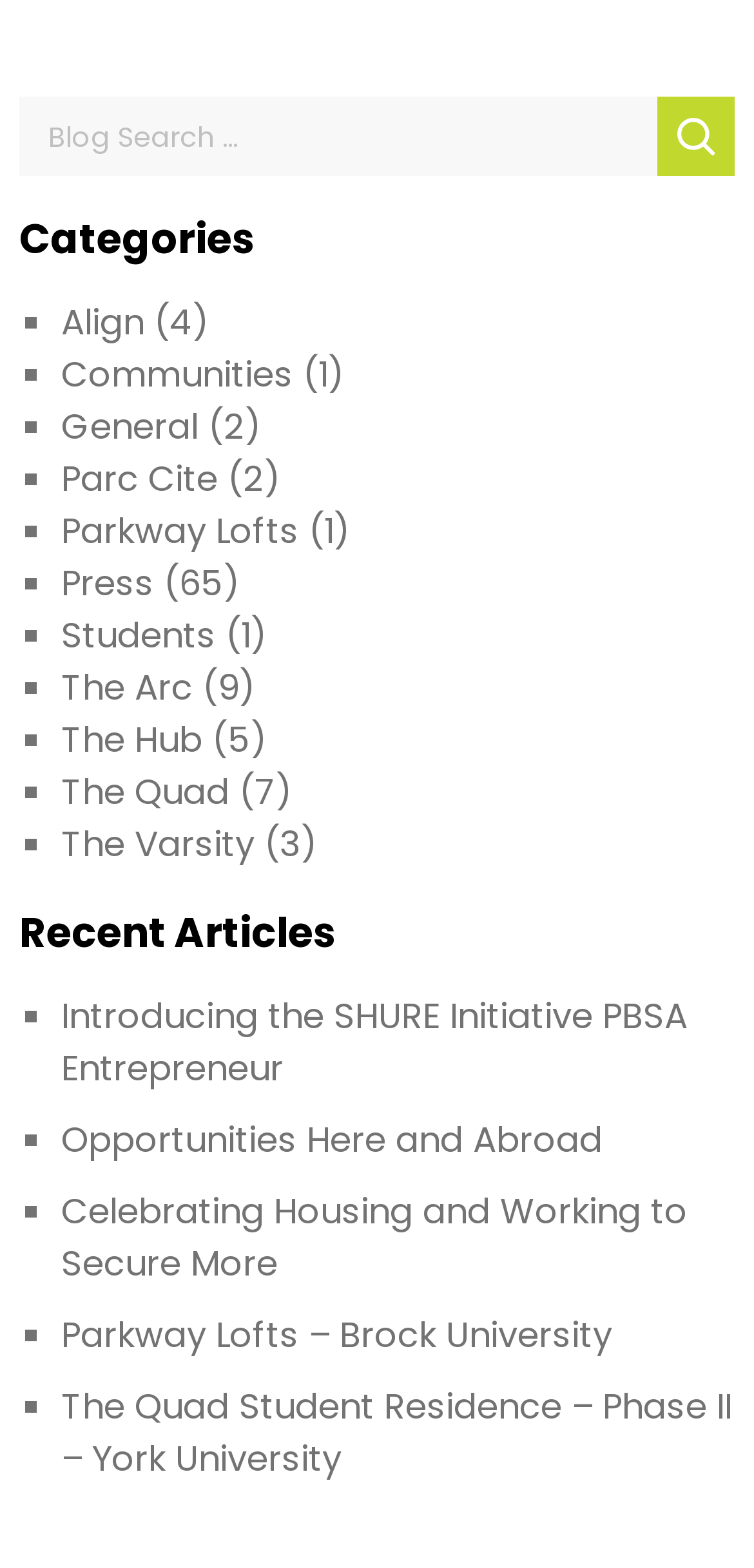Is there a search function on the page?
Give a detailed and exhaustive answer to the question.

I saw a textbox with a placeholder 'Blog Search …' and a button next to it, which suggests that there is a search function on the page.